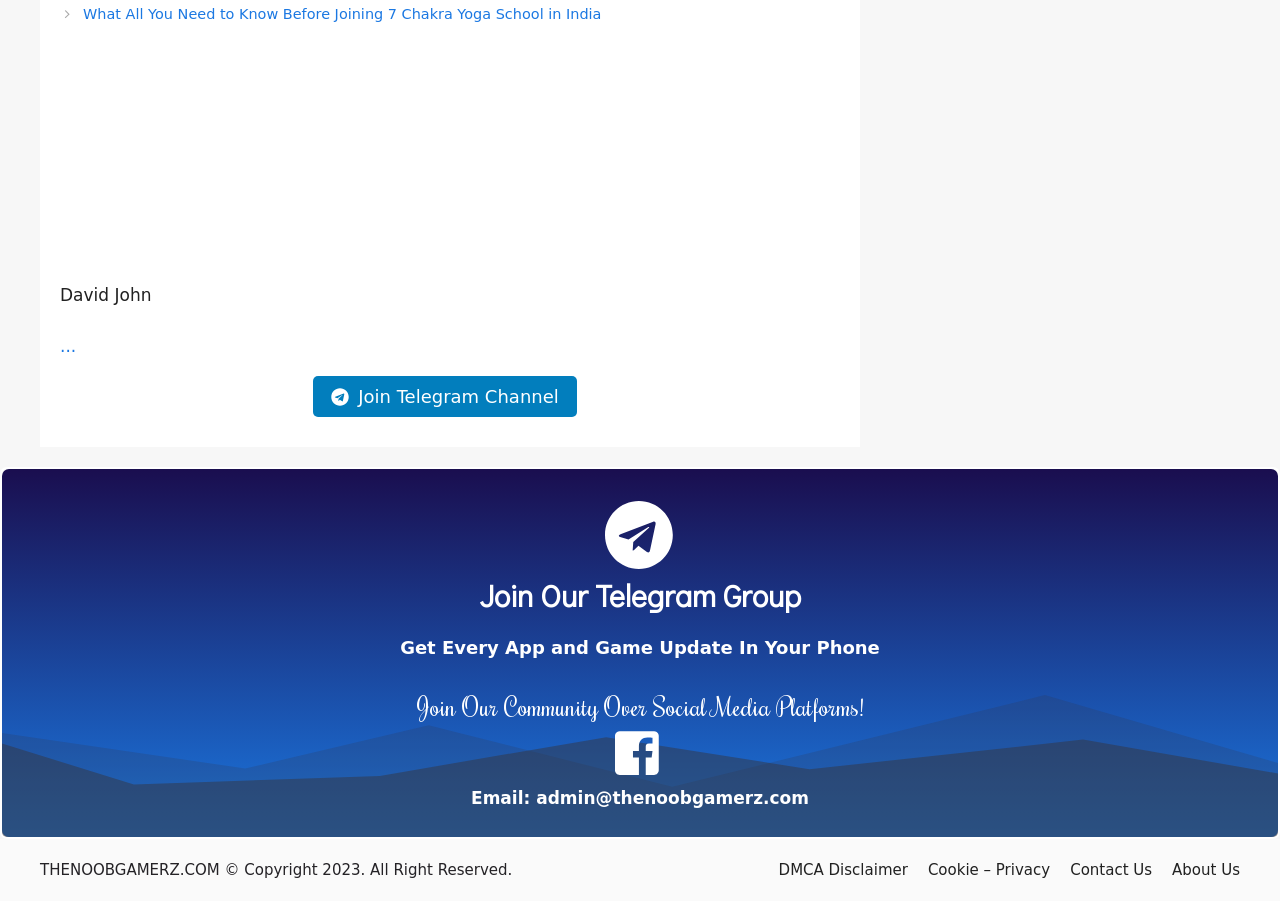What is the email address provided on the webpage?
Please use the image to deliver a detailed and complete answer.

I found the email address by looking at the static text element with the text 'admin@thenoobgamerz.com' located at [0.419, 0.874, 0.632, 0.896]. It is preceded by the label 'Email:' at [0.368, 0.874, 0.419, 0.896].